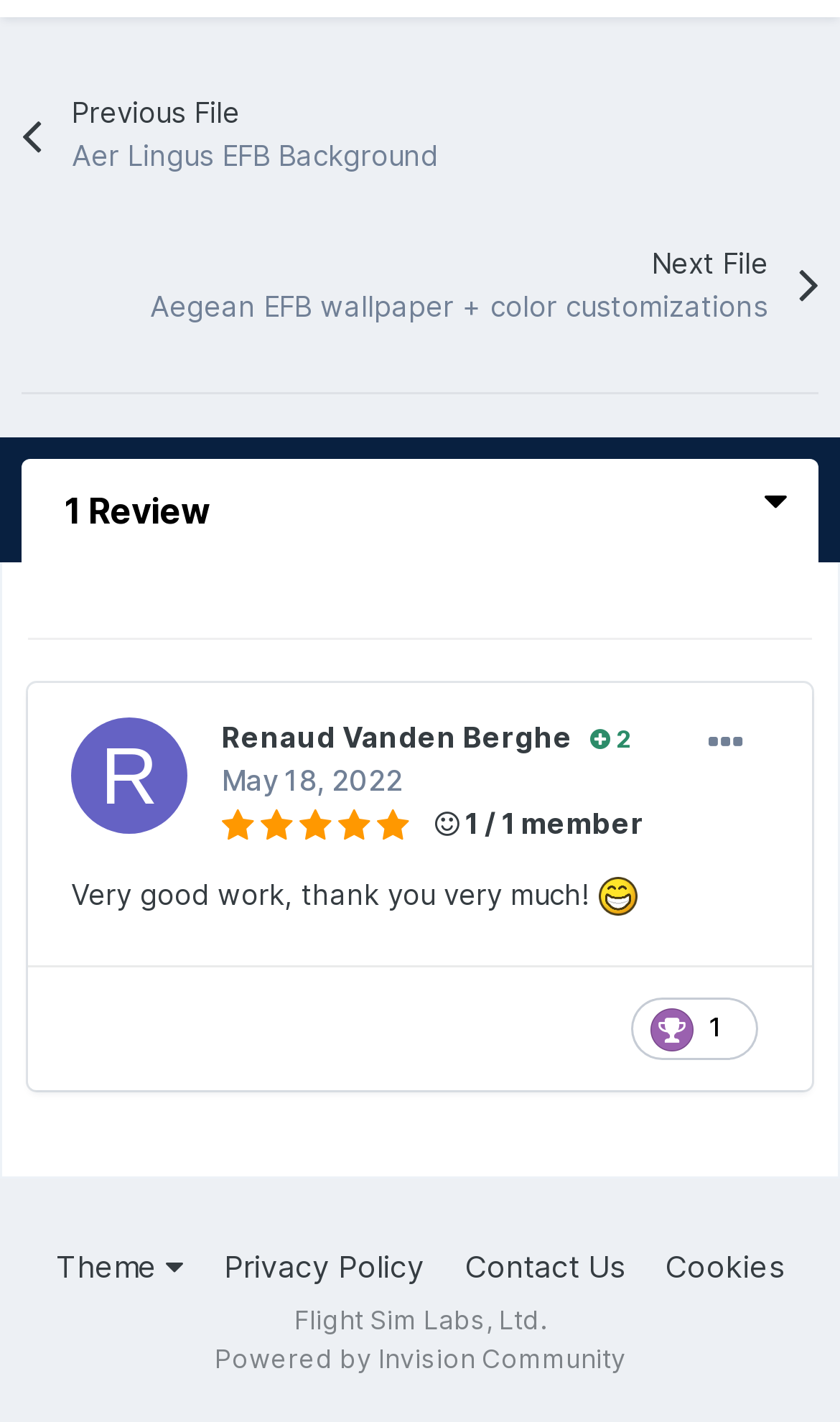Identify the bounding box coordinates of the area you need to click to perform the following instruction: "Go to previous file".

[0.026, 0.042, 0.923, 0.148]